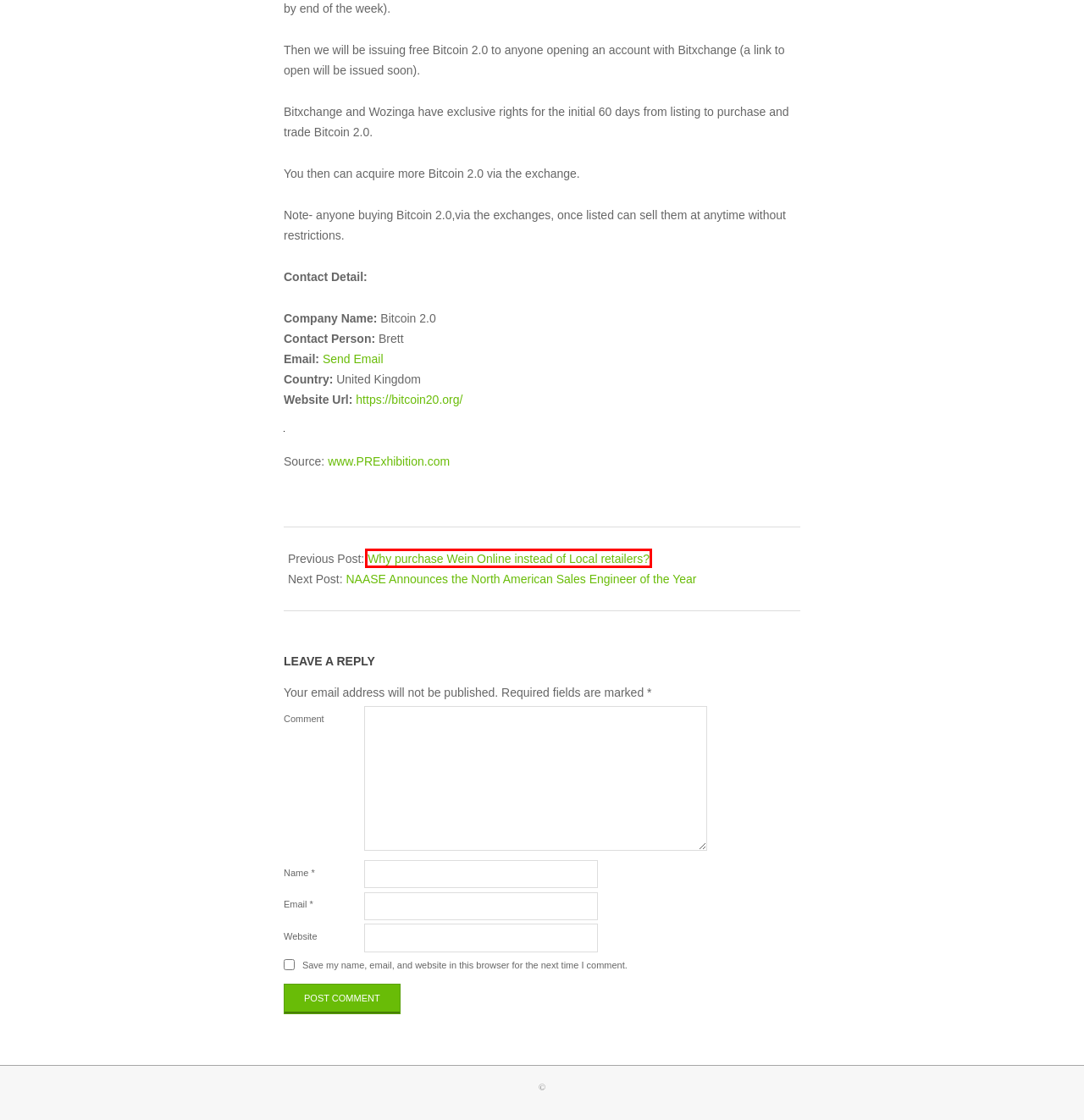Please examine the screenshot provided, which contains a red bounding box around a UI element. Select the webpage description that most accurately describes the new page displayed after clicking the highlighted element. Here are the candidates:
A. Pick the Finest Candidate without Missing a Beat - World Wide Live News
B. NAASE Announces the North American Sales Engineer of the Year - World Wide Live News
C. Business Archives - World Wide Live News
D. Why purchase Wein Online instead of Local retailers? - World Wide Live News
E. StreamNet, Inc. files for IPO to list on Nasdaq - World Wide Live News
F. Financial Market Archives - World Wide Live News
G. admin, Author at World Wide Live News
H. Bitcoin 2.0 listing official release

D